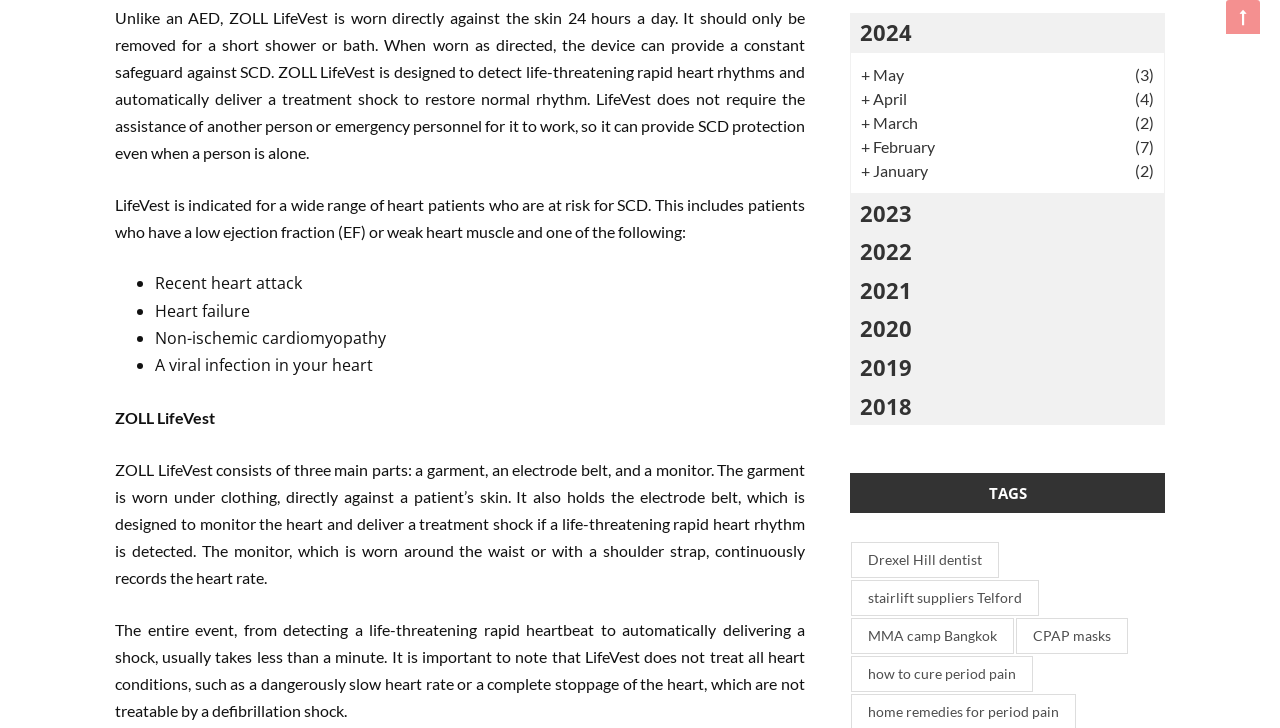Please respond in a single word or phrase: 
What is the purpose of ZOLL LifeVest?

To detect life-threatening rapid heart rhythms